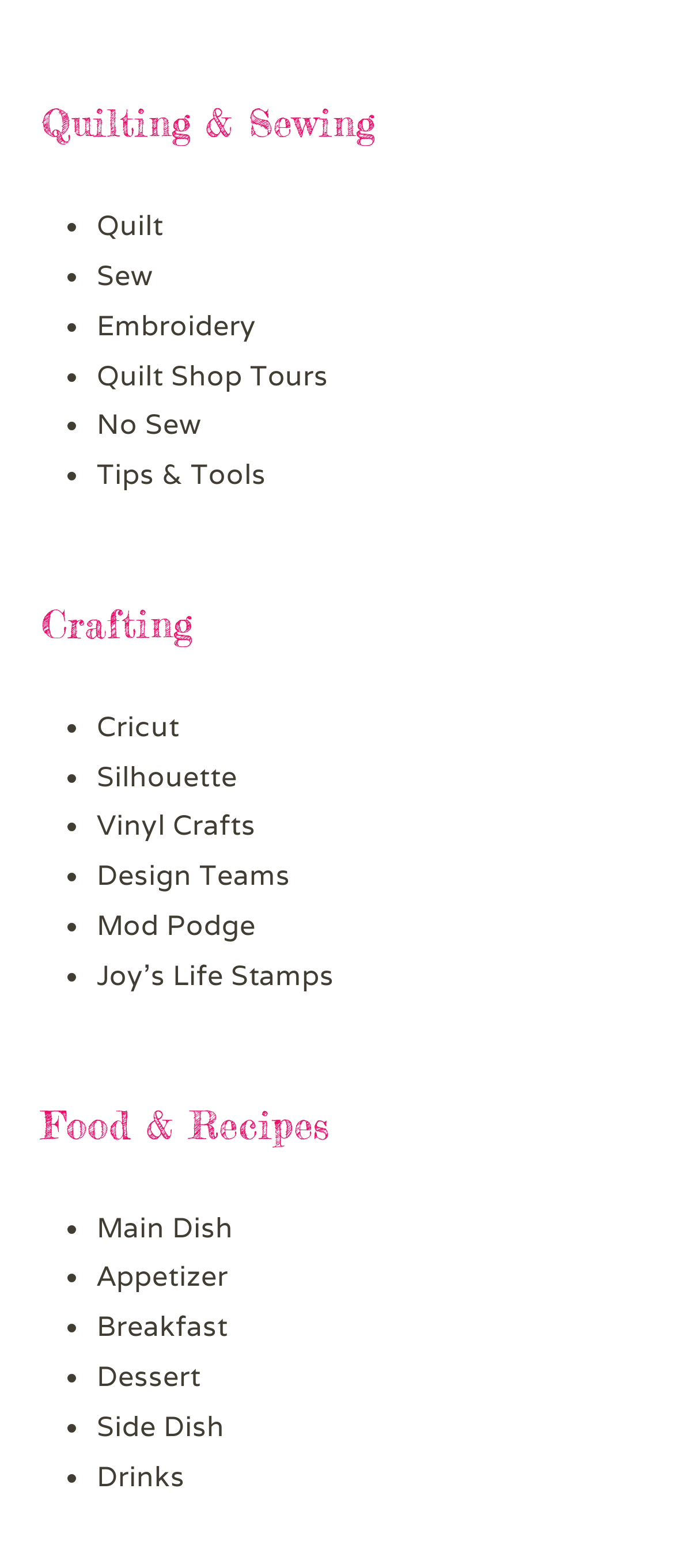Can you find the bounding box coordinates for the element that needs to be clicked to execute this instruction: "check the copyright information"? The coordinates should be given as four float numbers between 0 and 1, i.e., [left, top, right, bottom].

None